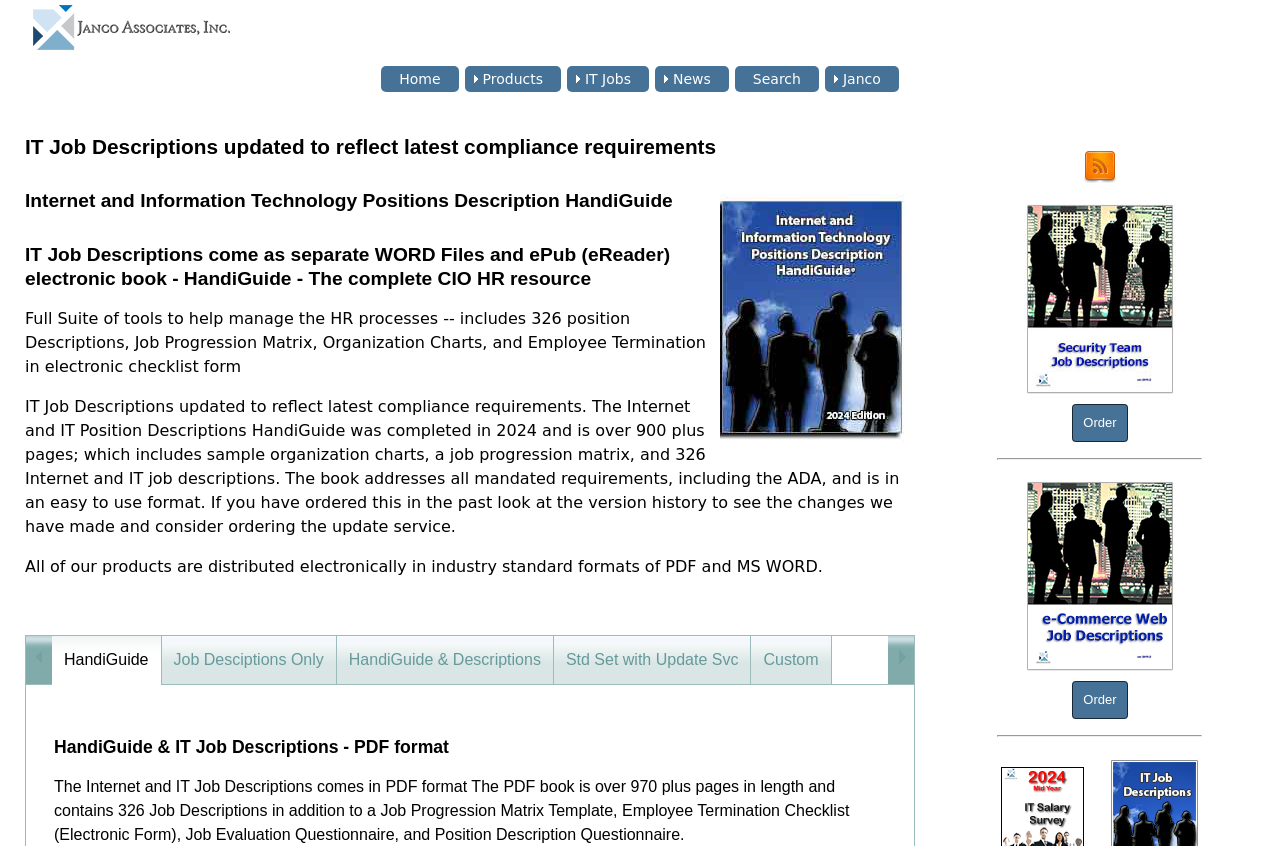Please find and report the primary heading text from the webpage.

IT Job Descriptions updated to reflect latest compliance requirements
